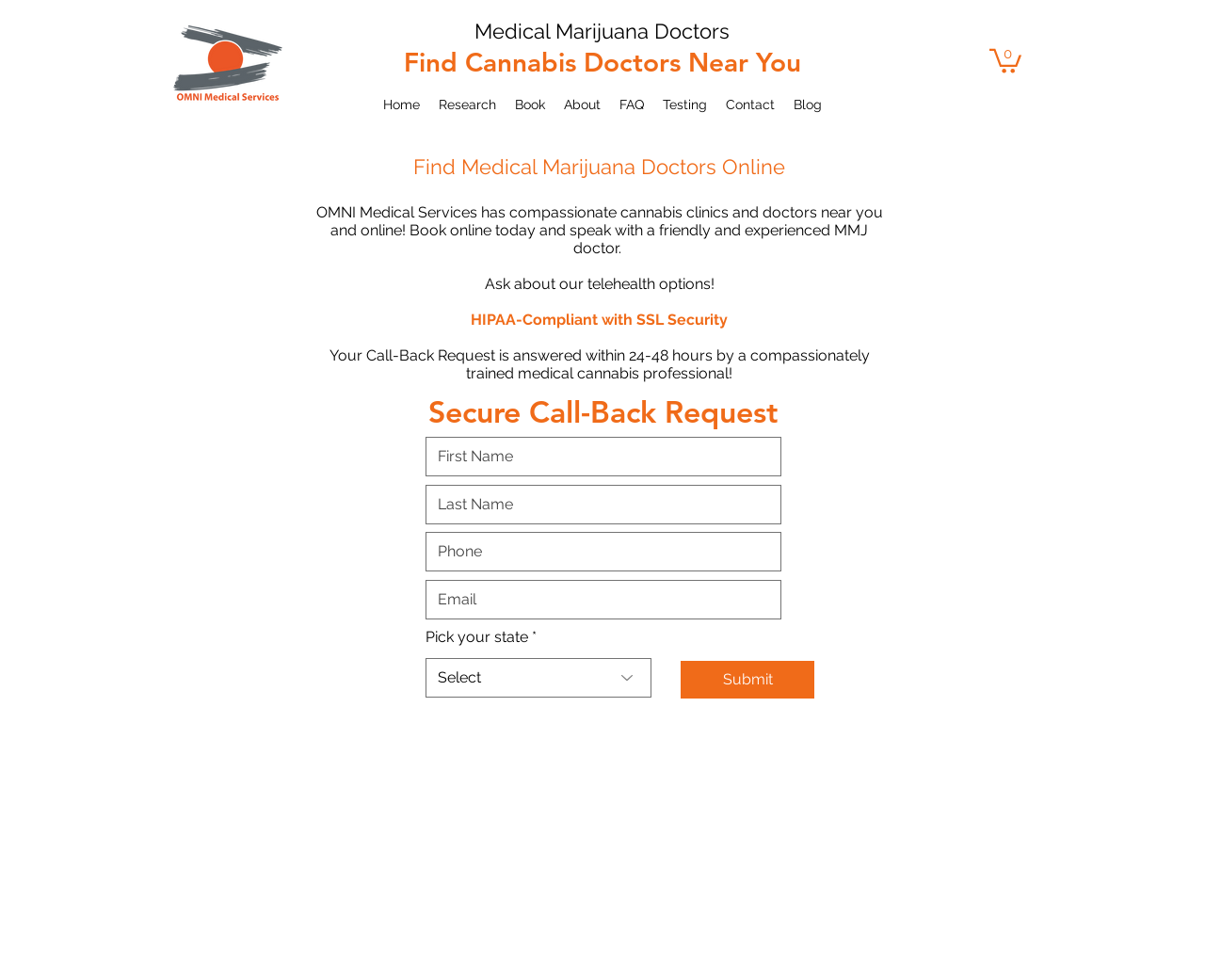Please find the bounding box coordinates of the element that must be clicked to perform the given instruction: "Submit the call-back request". The coordinates should be four float numbers from 0 to 1, i.e., [left, top, right, bottom].

[0.565, 0.674, 0.676, 0.712]